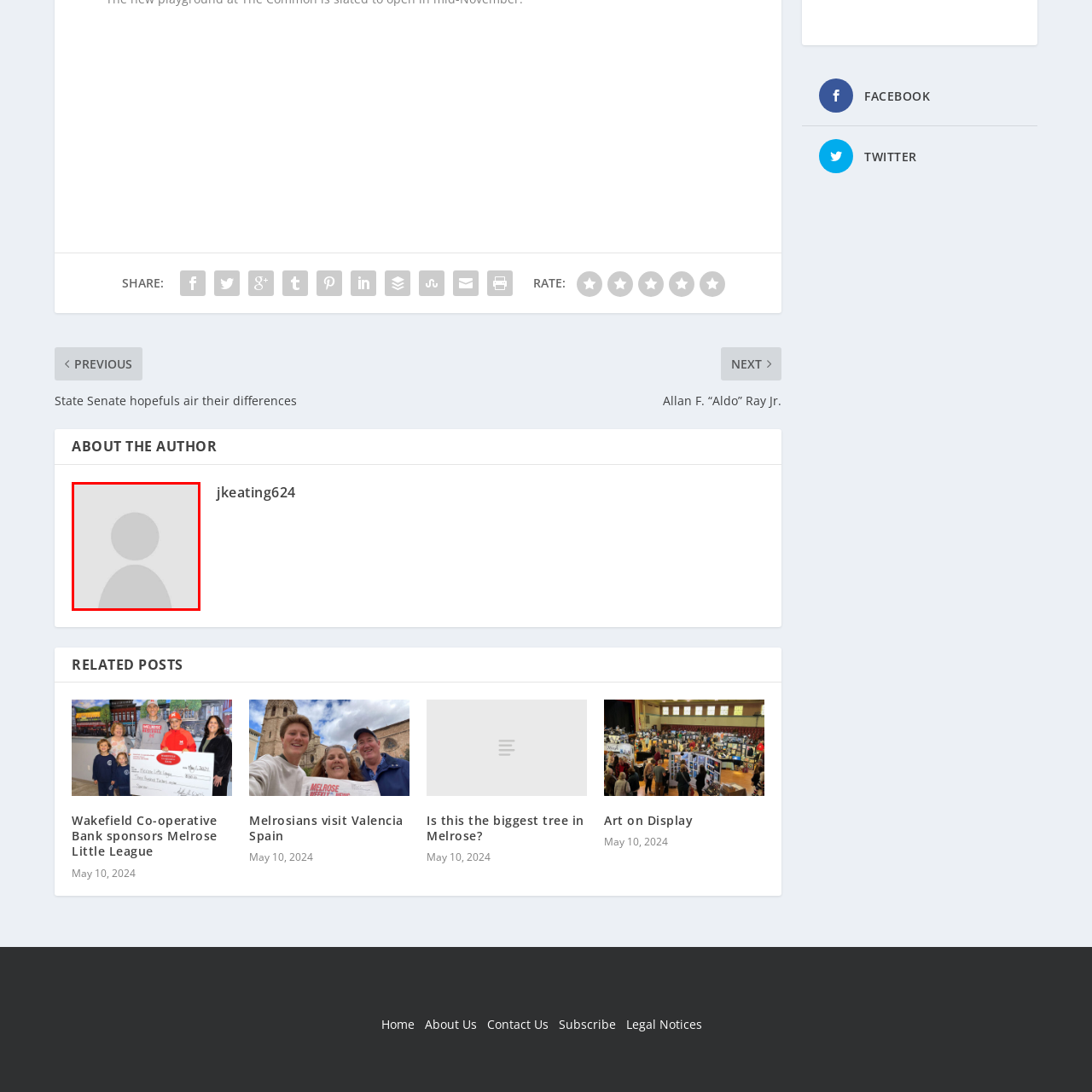What is the author's username?
Examine the image highlighted by the red bounding box and answer briefly with one word or a short phrase.

jkeating624